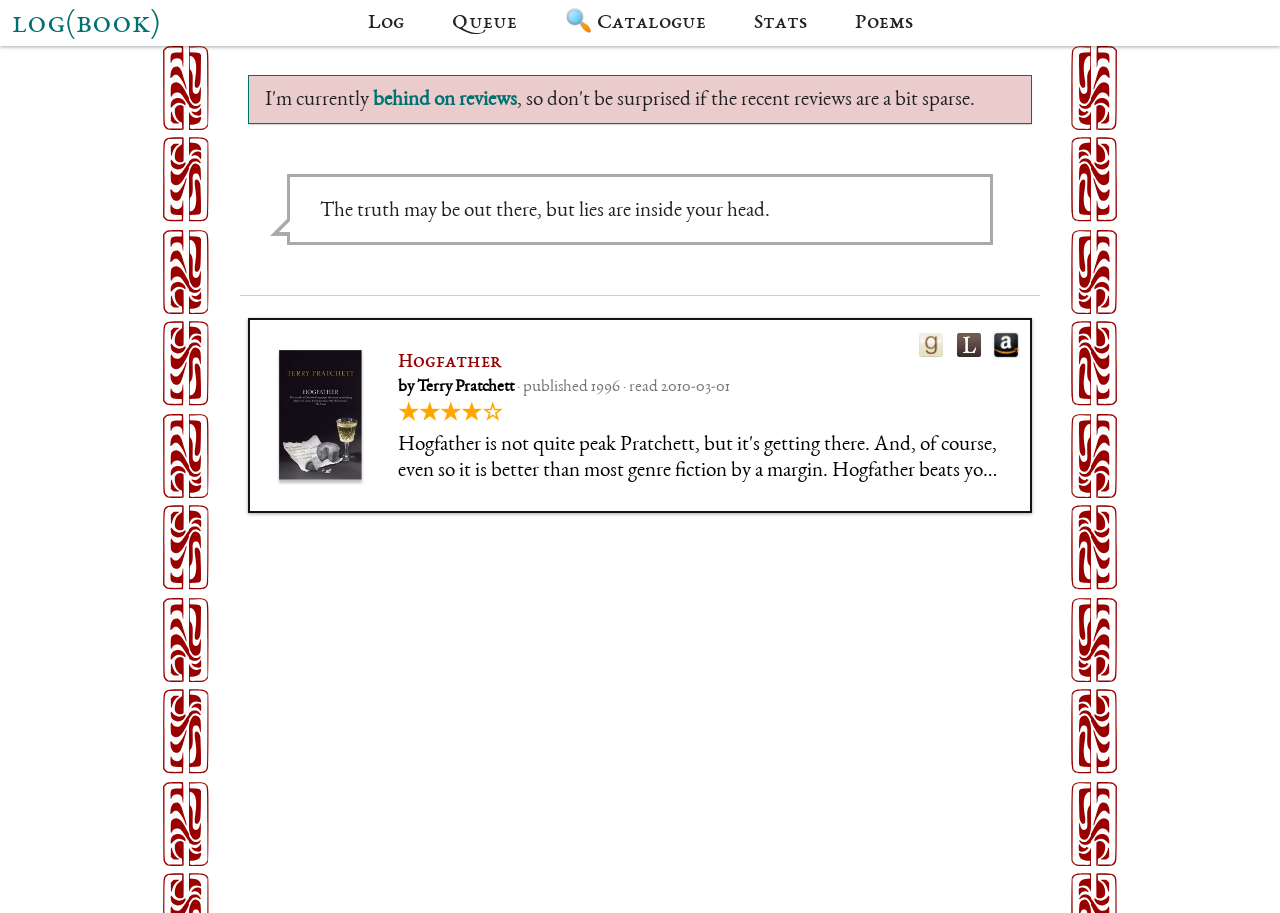Kindly determine the bounding box coordinates for the clickable area to achieve the given instruction: "View book details".

[0.199, 0.383, 0.801, 0.531]